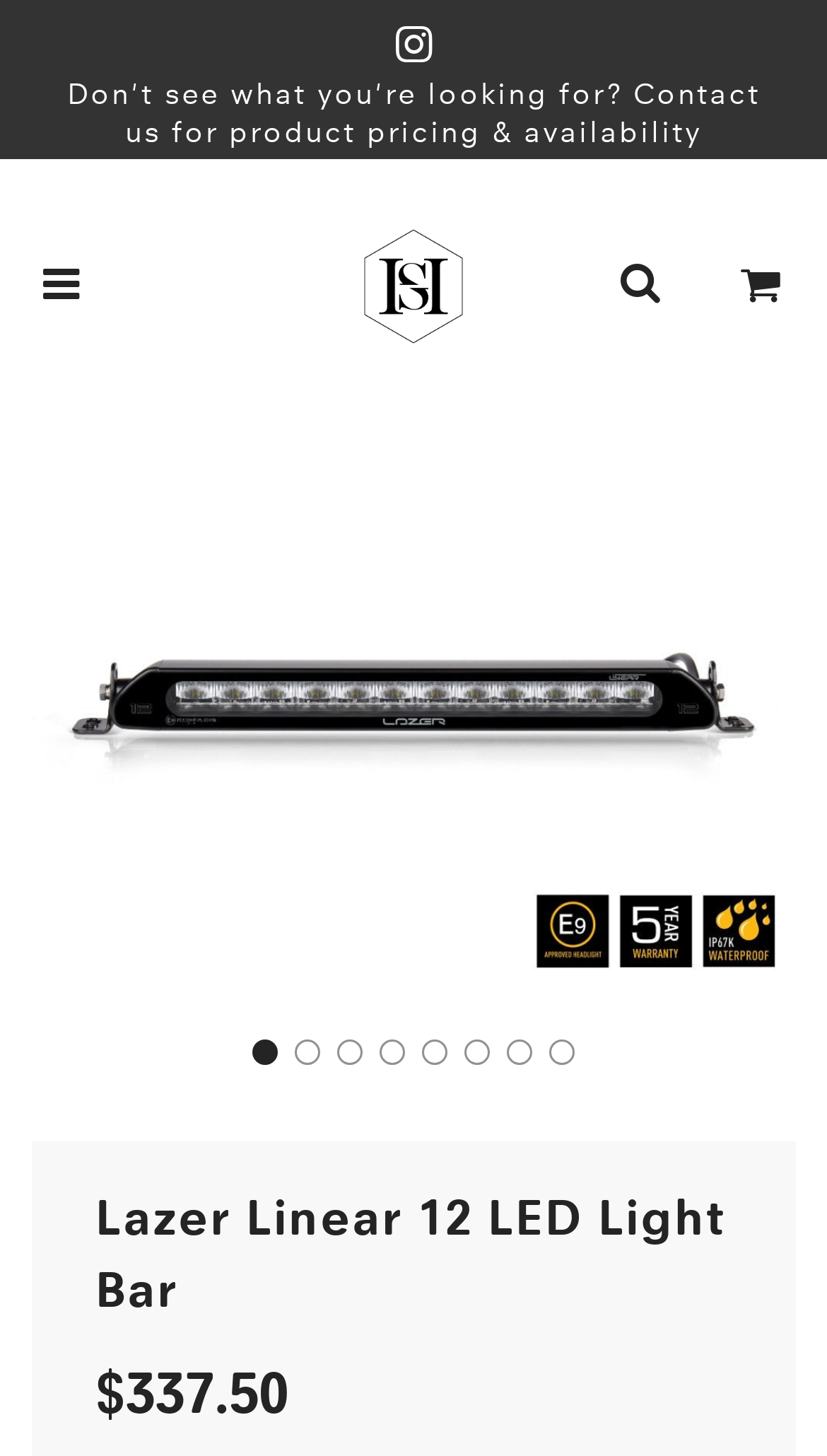Find and indicate the bounding box coordinates of the region you should select to follow the given instruction: "Go to highsocietymods homepage".

[0.269, 0.138, 0.731, 0.255]